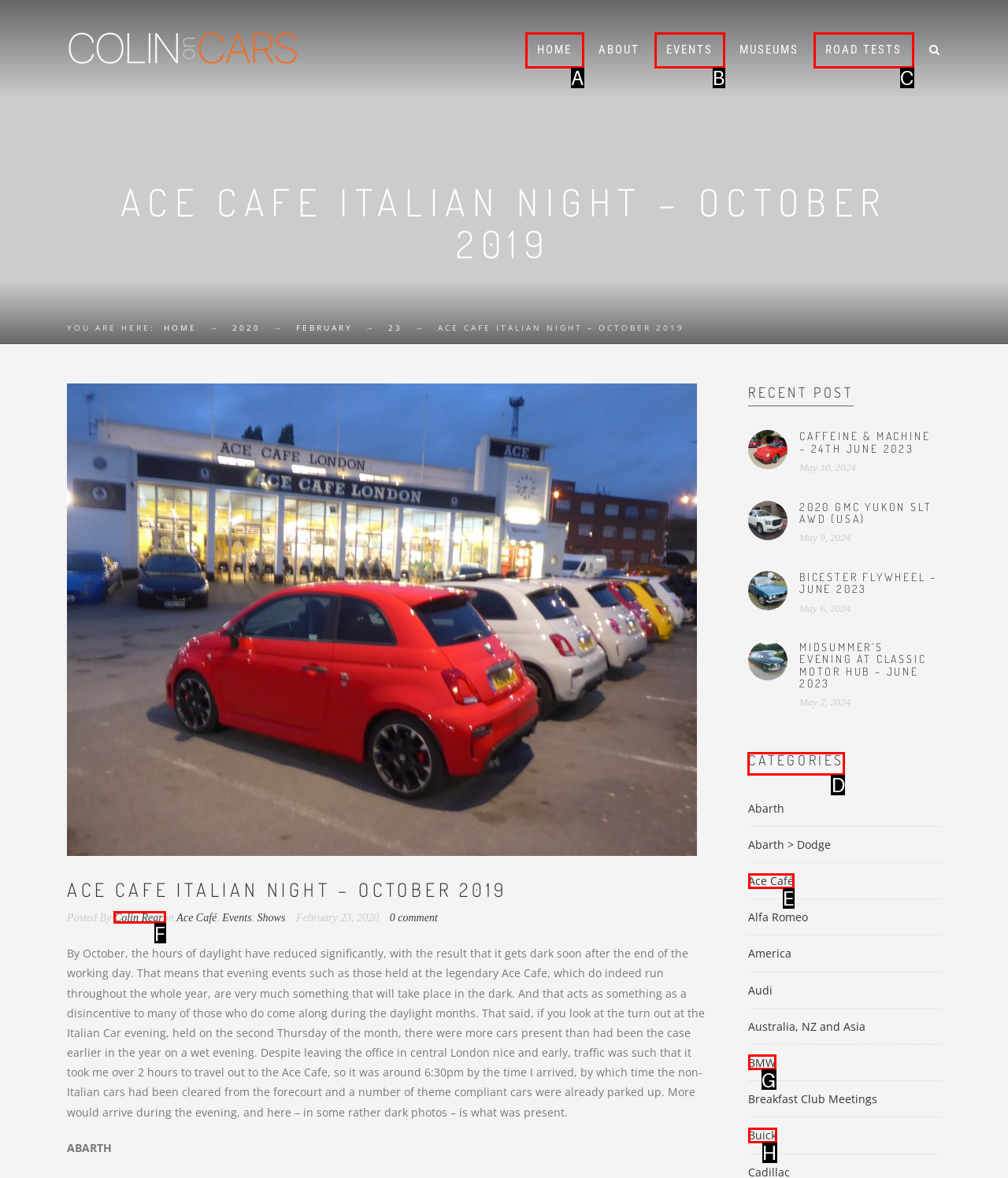Determine the letter of the element you should click to carry out the task: Click on 'Enquiry'
Answer with the letter from the given choices.

None